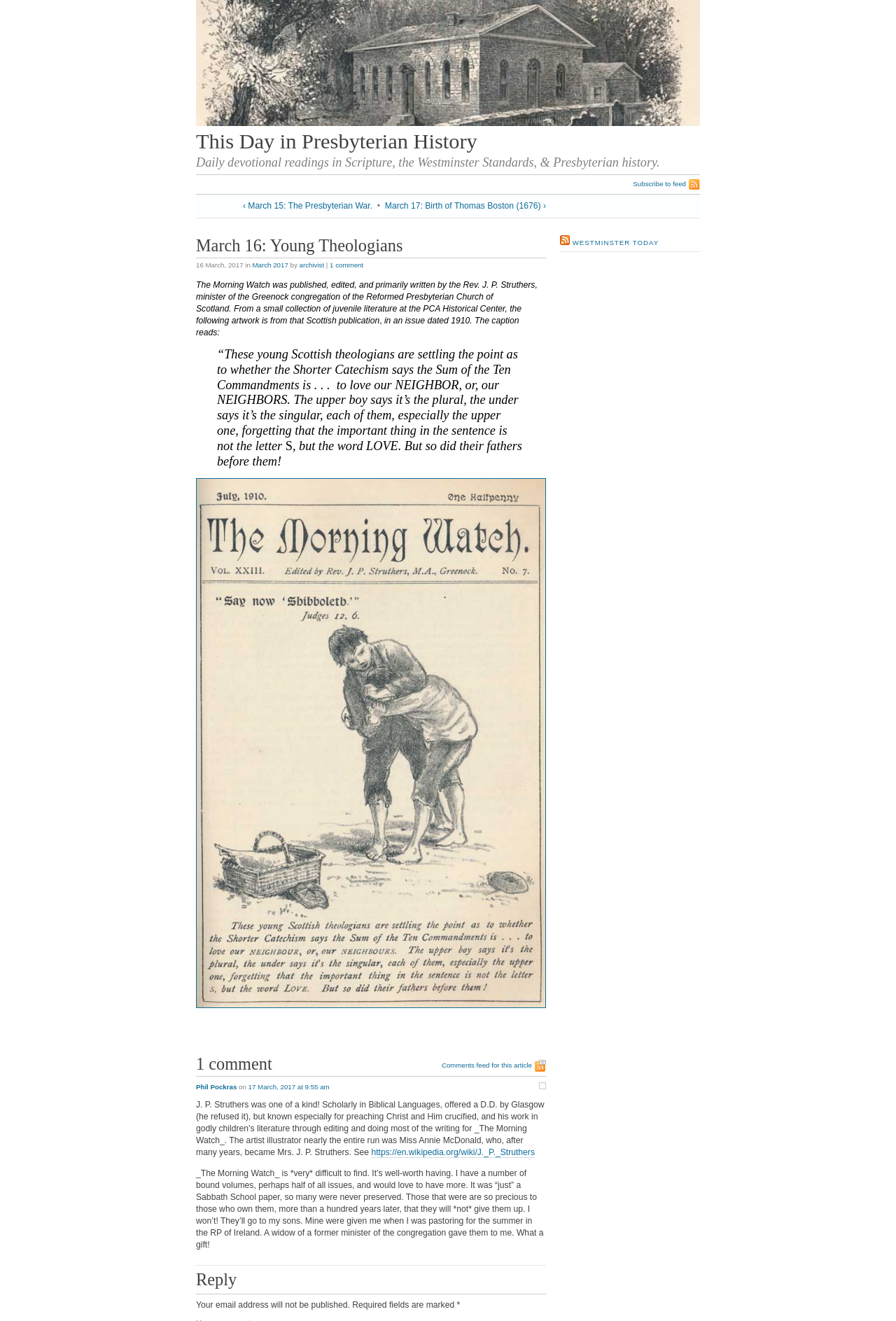What is the topic of the article?
Please answer the question with as much detail as possible using the screenshot.

I determined the topic of the article by looking at the heading element with the text 'March 16: Young Theologians' which is located at the top of the webpage.